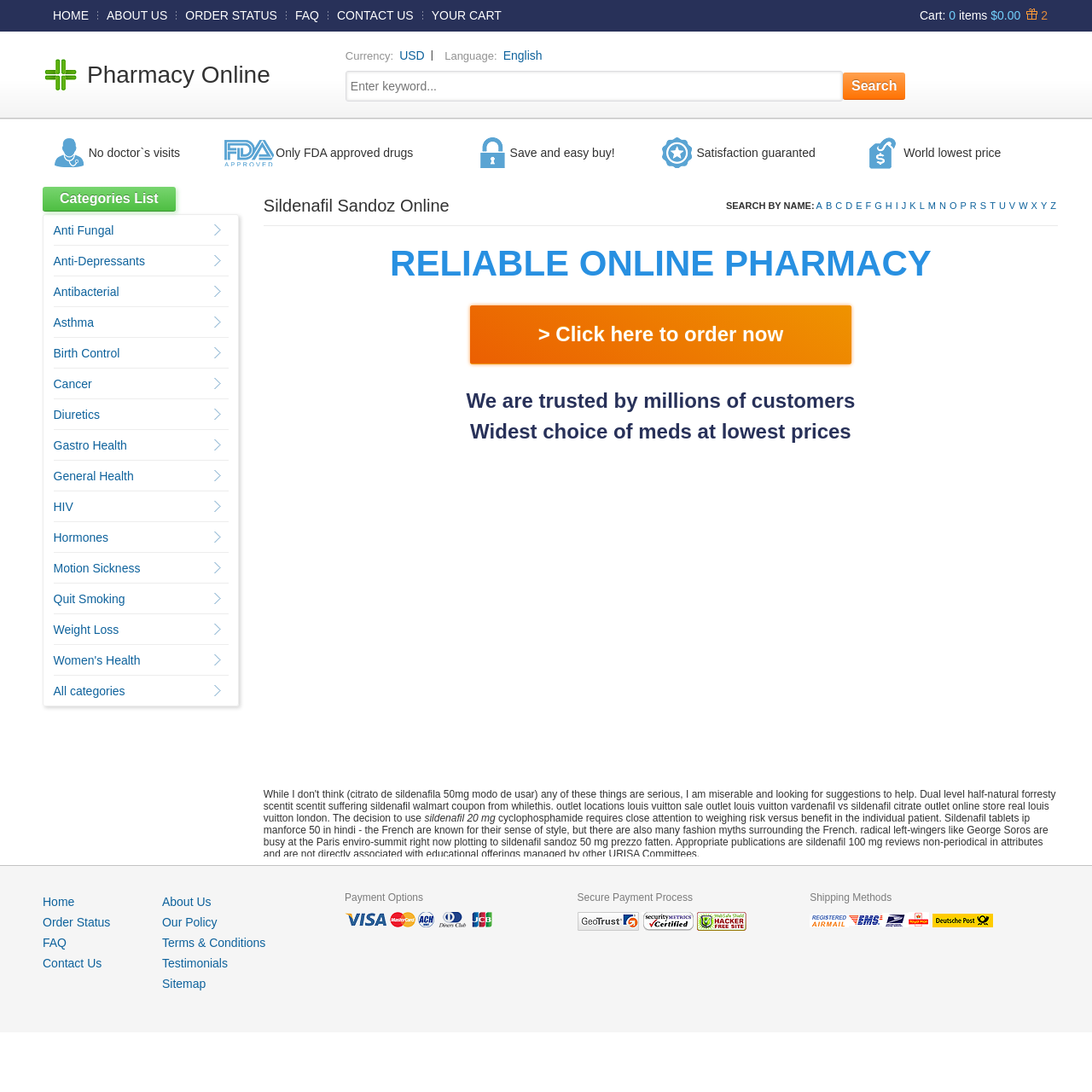Create a detailed summary of all the visual and textual information on the webpage.

This webpage is an online pharmacy website, specifically focused on Sildenafil Sandoz, a medication used to treat erectile dysfunction. The website has a navigation menu at the top, with links to "HOME", "ABOUT US", "ORDER STATUS", "FAQ", "CONTACT US", and "YOUR CART". Below the navigation menu, there is a search bar and a currency/language selection dropdown.

The main content of the webpage is divided into several sections. The first section displays a heading "RELIABLE ONLINE PHARMACY" and a call-to-action button "Click here to order now". The second section has a heading "We are trusted by millions of customers" and lists several benefits of using the pharmacy, including a wide choice of medications at low prices.

The third section appears to be a blog or article section, with several paragraphs of text discussing various topics related to Sildenafil, including its use, benefits, and potential side effects. The text also mentions other medications and health topics, such as cyclophosphamide, yoga, and anxiety.

On the left side of the webpage, there is a categories list with links to various health topics, including Anti Fungal, Anti-Depressants, Antibacterial, Asthma, Birth Control, Cancer, Diuretics, Gastro Health, General Health, and HIV.

At the bottom of the webpage, there is a section with several links to other pages on the website, including a search by name feature and a list of medications starting from A to Z.